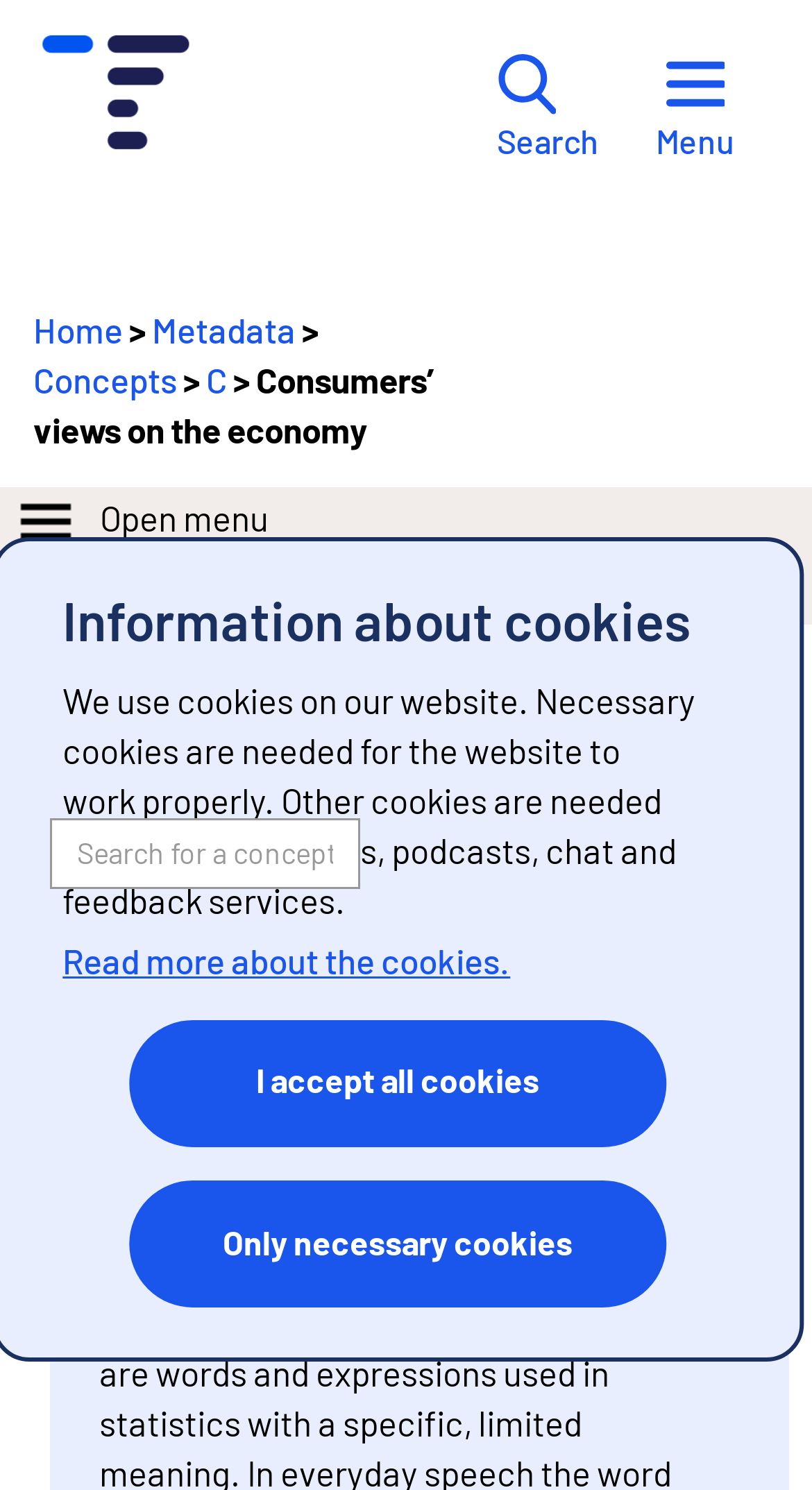Please predict the bounding box coordinates (top-left x, top-left y, bottom-right x, bottom-right y) for the UI element in the screenshot that fits the description: F

[0.366, 0.644, 0.424, 0.693]